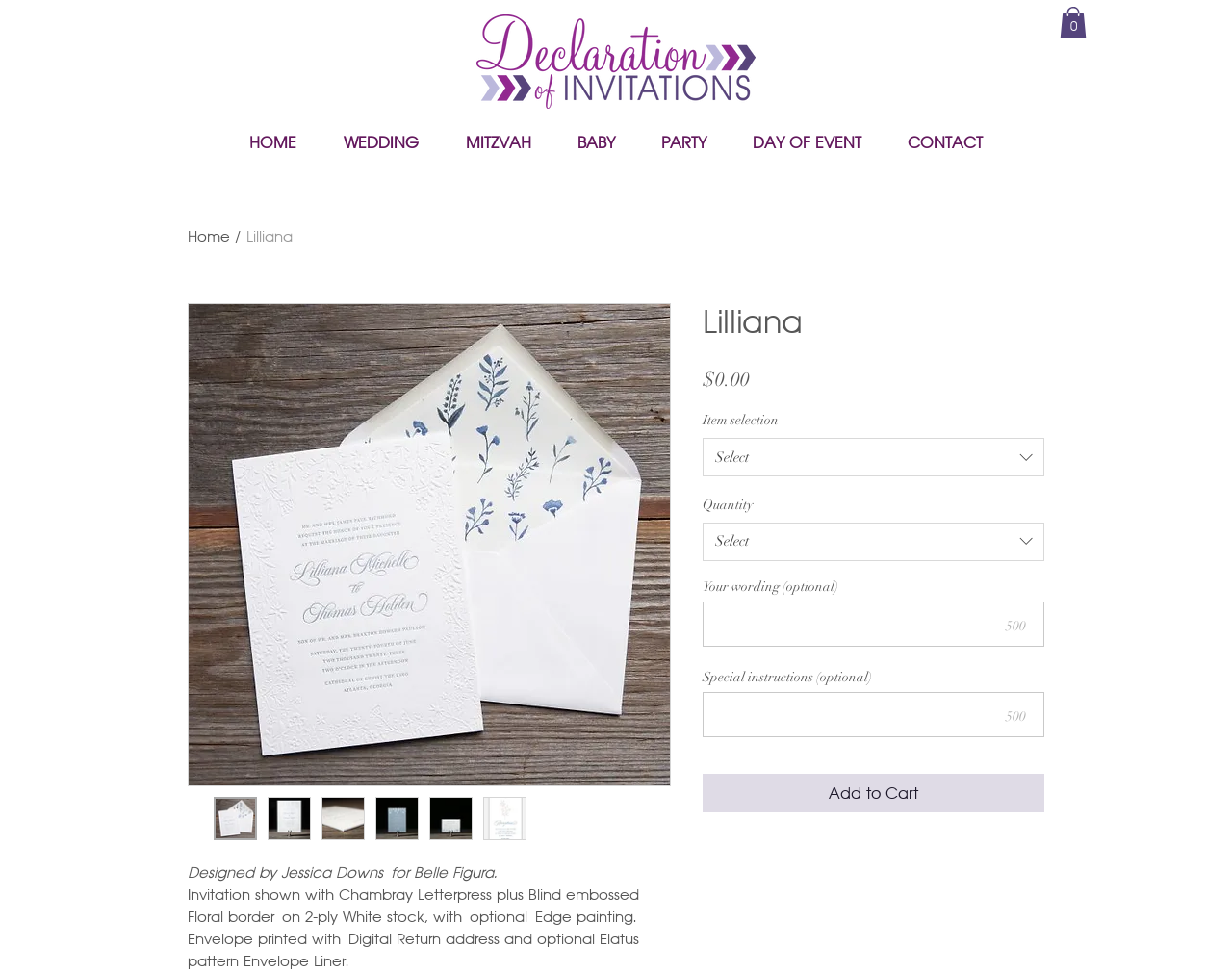Find the bounding box coordinates of the element to click in order to complete this instruction: "Add the invitation to the cart". The bounding box coordinates must be four float numbers between 0 and 1, denoted as [left, top, right, bottom].

[0.57, 0.795, 0.848, 0.835]